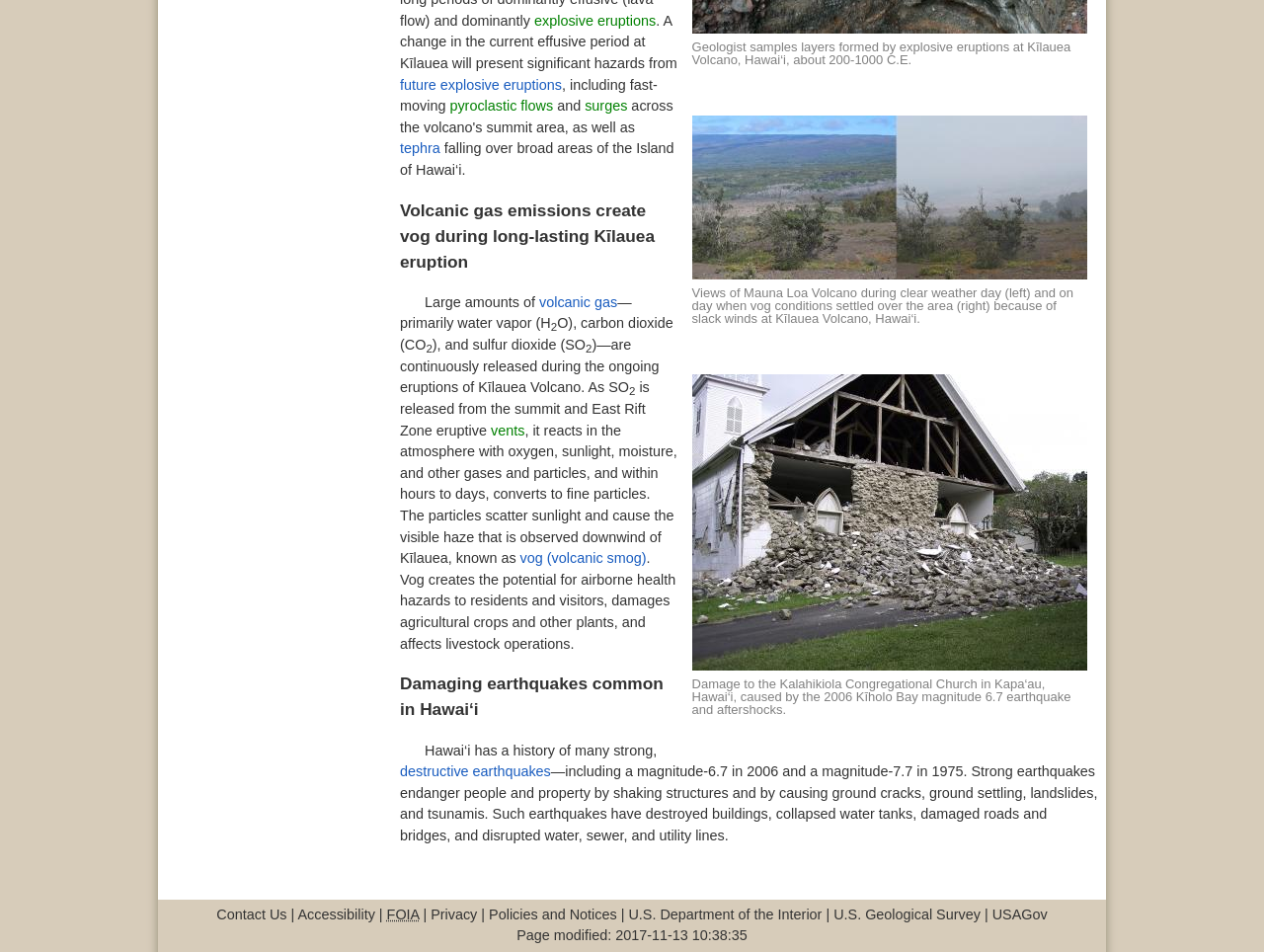Determine the bounding box coordinates for the region that must be clicked to execute the following instruction: "Learn more about future explosive eruptions".

[0.316, 0.08, 0.445, 0.097]